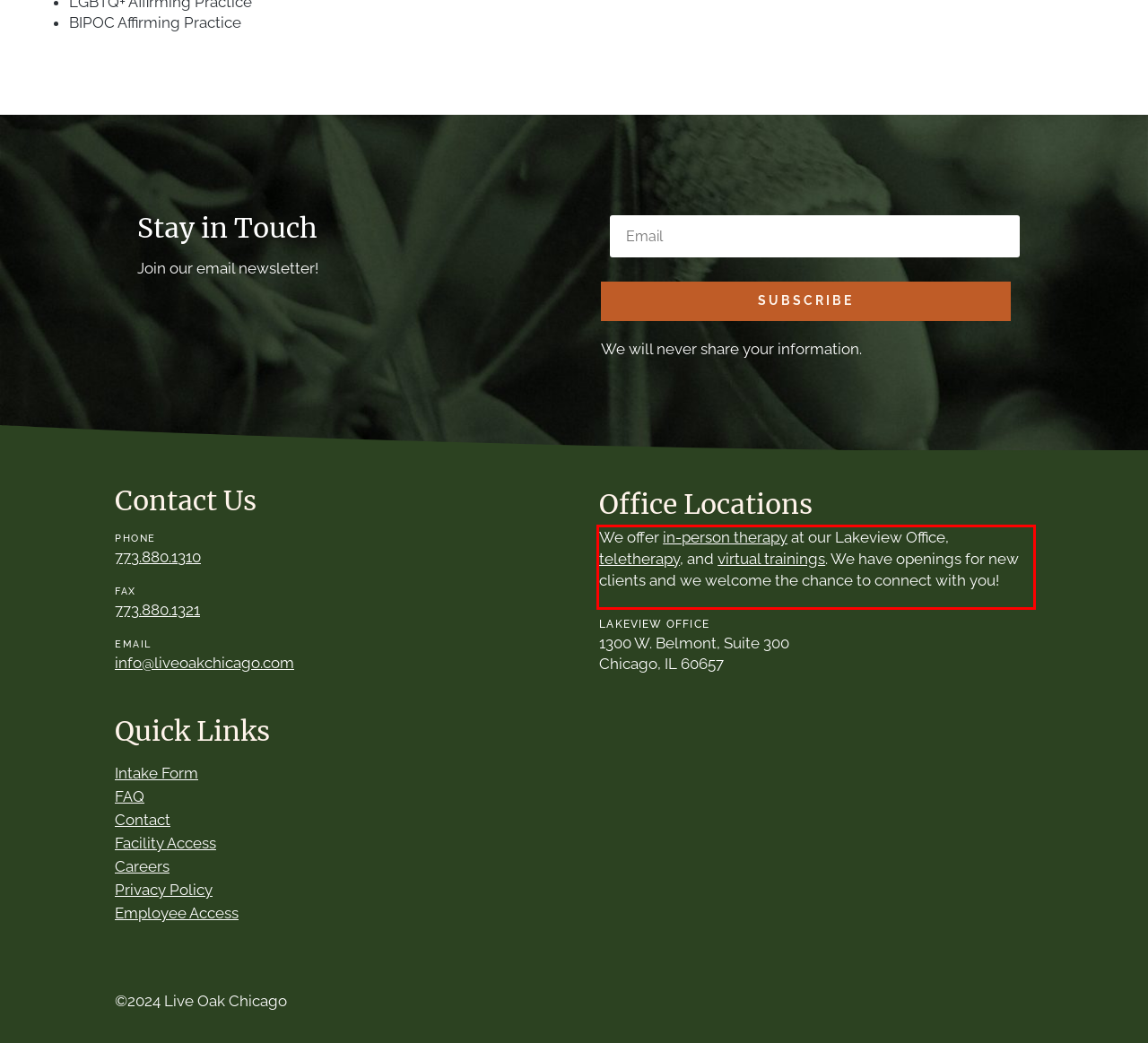Observe the screenshot of the webpage that includes a red rectangle bounding box. Conduct OCR on the content inside this red bounding box and generate the text.

We offer in-person therapy at our Lakeview Office, teletherapy, and virtual trainings. We have openings for new clients and we welcome the chance to connect with you!